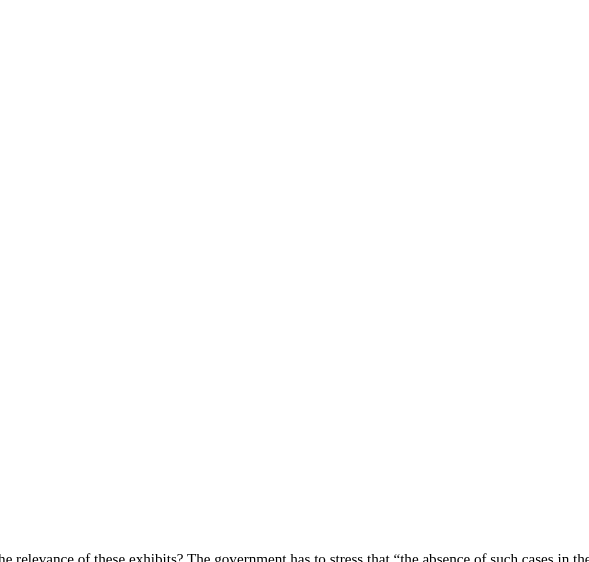What department is mentioned in the document?
Analyze the screenshot and provide a detailed answer to the question.

The Department of Homeland Security (DHS) is mentioned in the document as the government agency responsible for implementing the DACA program, and the document likely contains analysis and observations from a legal perspective concerning the policies and practices of DHS.